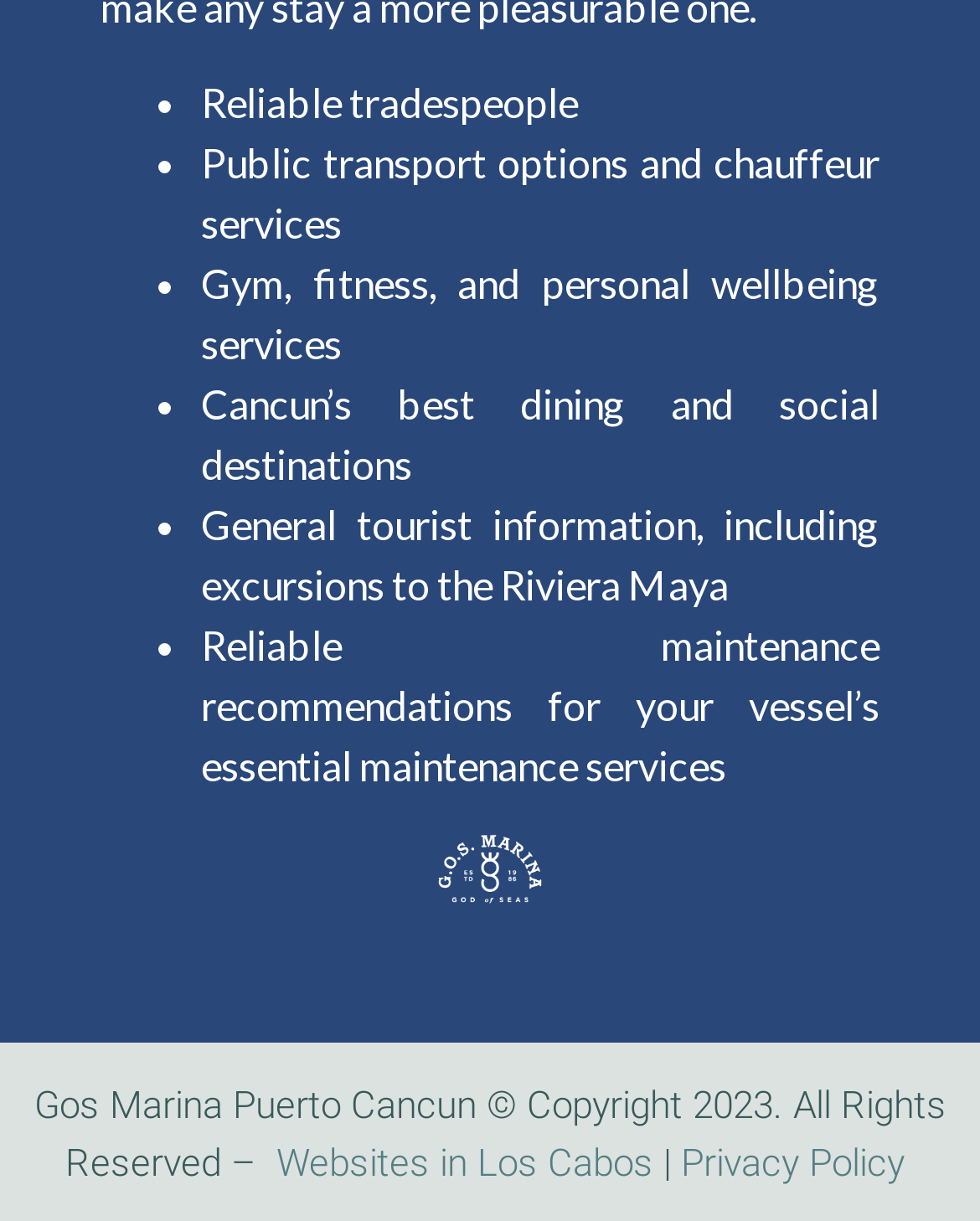Respond to the question below with a single word or phrase: What is the last service listed on the webpage?

Reliable maintenance recommendations